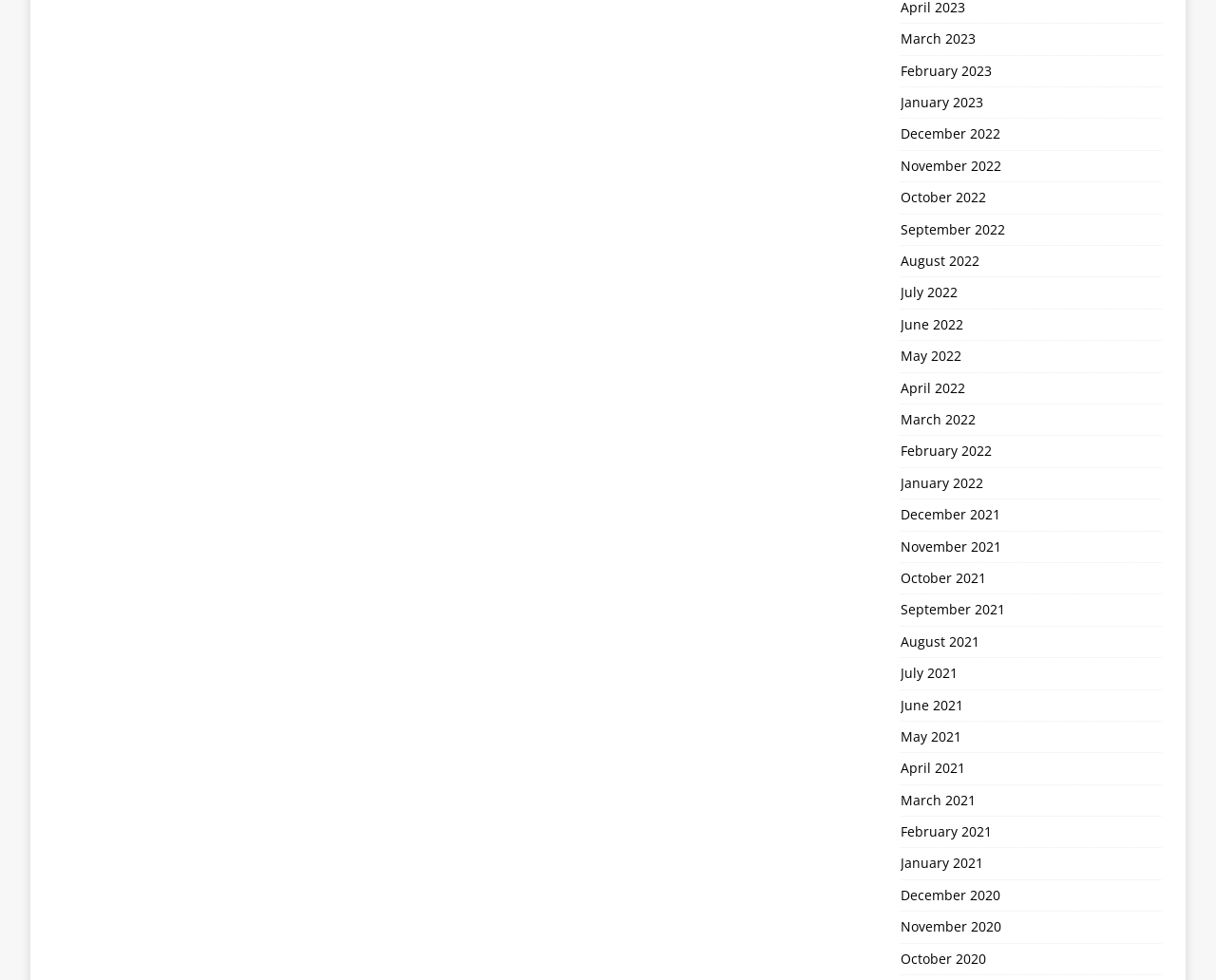Find the bounding box coordinates for the area that should be clicked to accomplish the instruction: "View December 2020".

[0.74, 0.898, 0.955, 0.93]